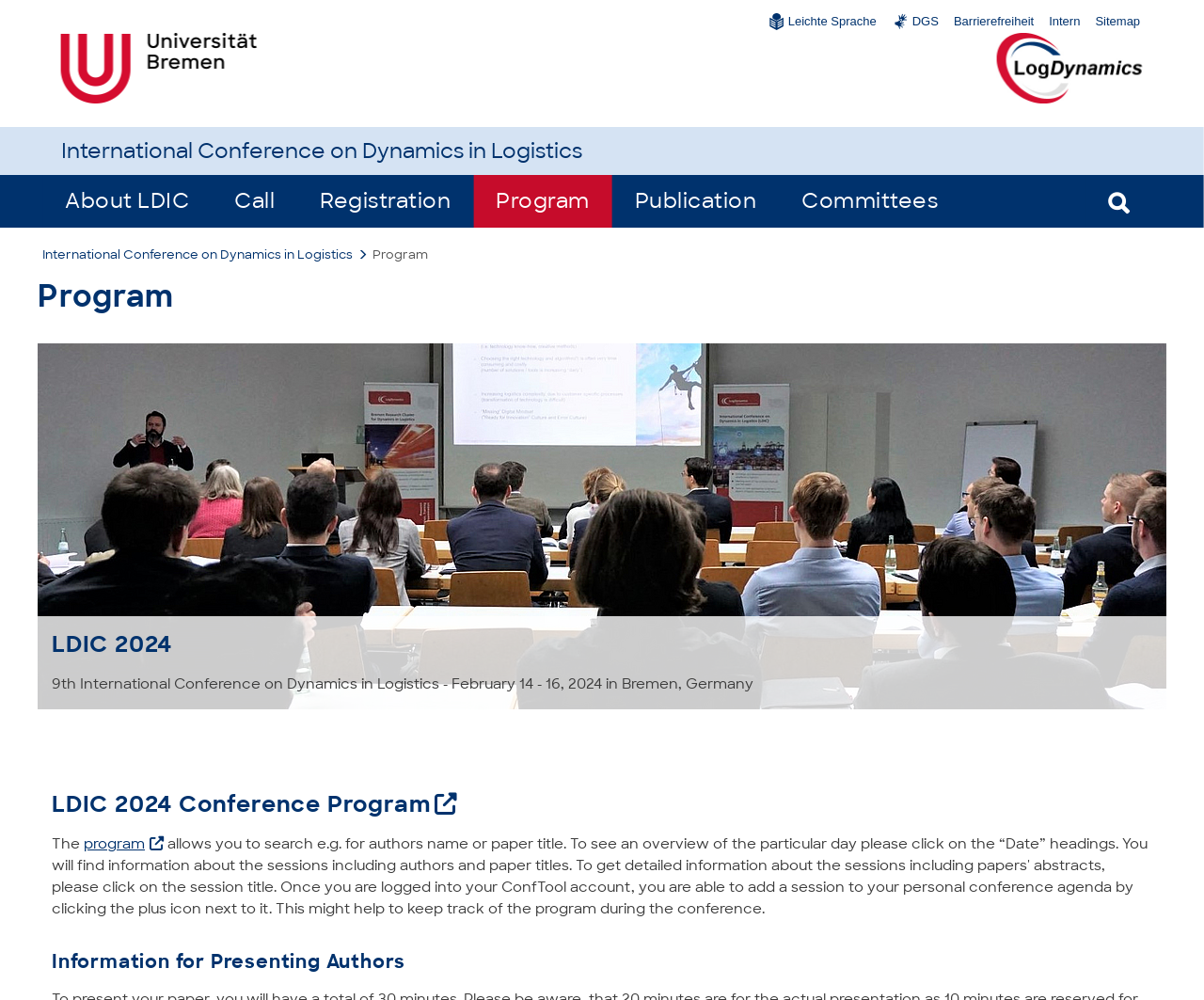How many links are there in the navigation section?
Please analyze the image and answer the question with as much detail as possible.

I counted the number of links in the navigation section, which are 'Leichte Sprache', 'DGS', 'Barrierefreiheit', 'Intern', and 'Sitemap', and found that there are 5 links in total.